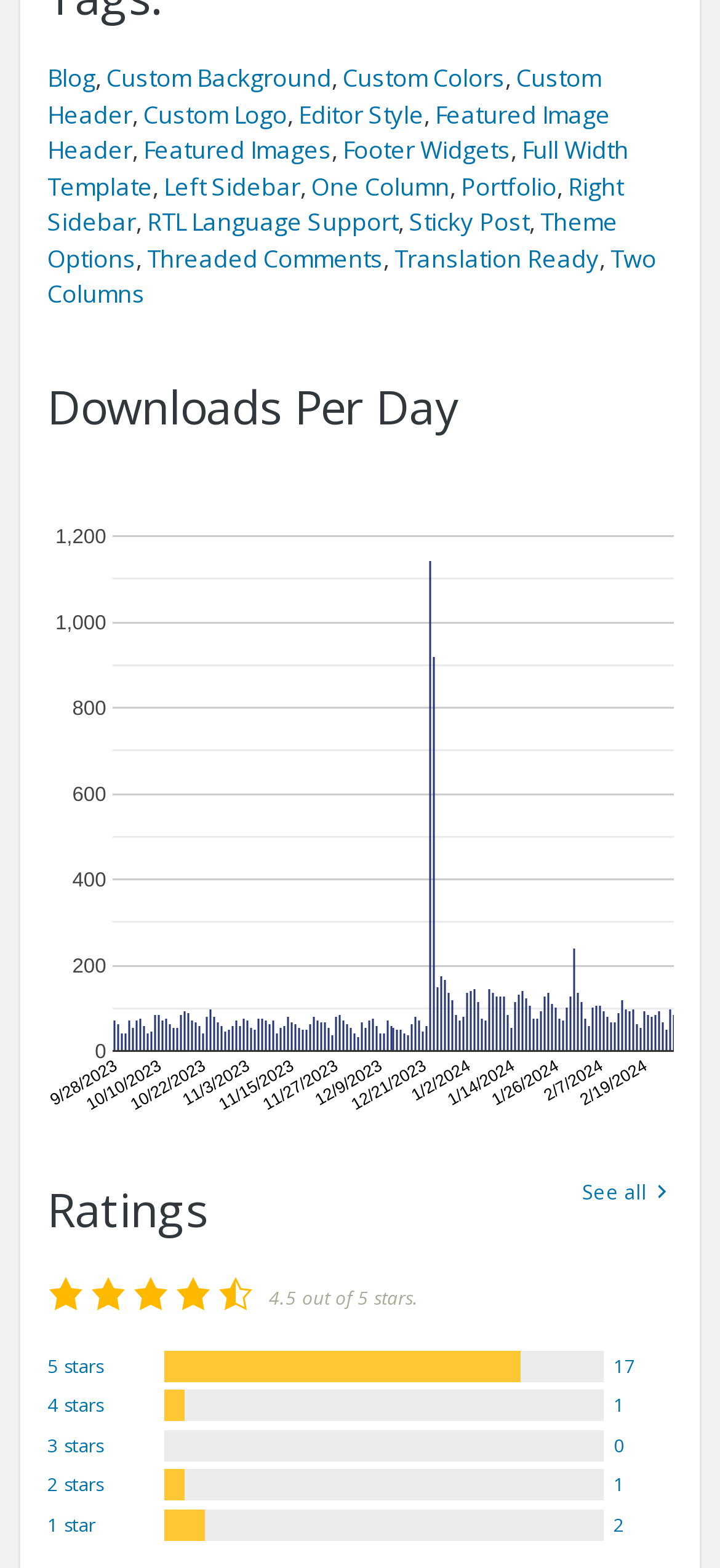Kindly provide the bounding box coordinates of the section you need to click on to fulfill the given instruction: "Click on the '5 stars 17' link".

[0.066, 0.861, 0.934, 0.882]